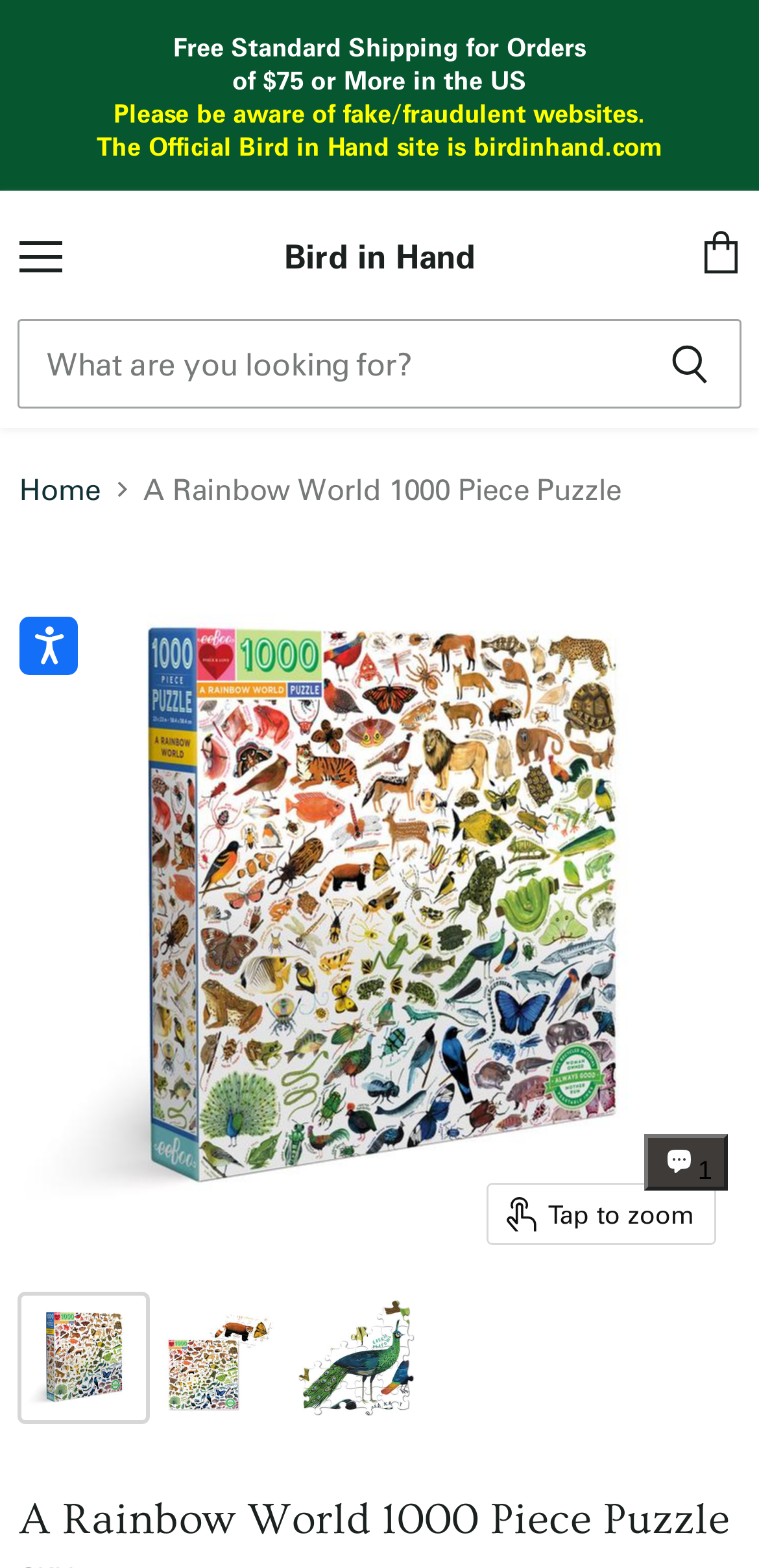Could you provide the bounding box coordinates for the portion of the screen to click to complete this instruction: "Tap to zoom"?

[0.642, 0.756, 0.94, 0.793]